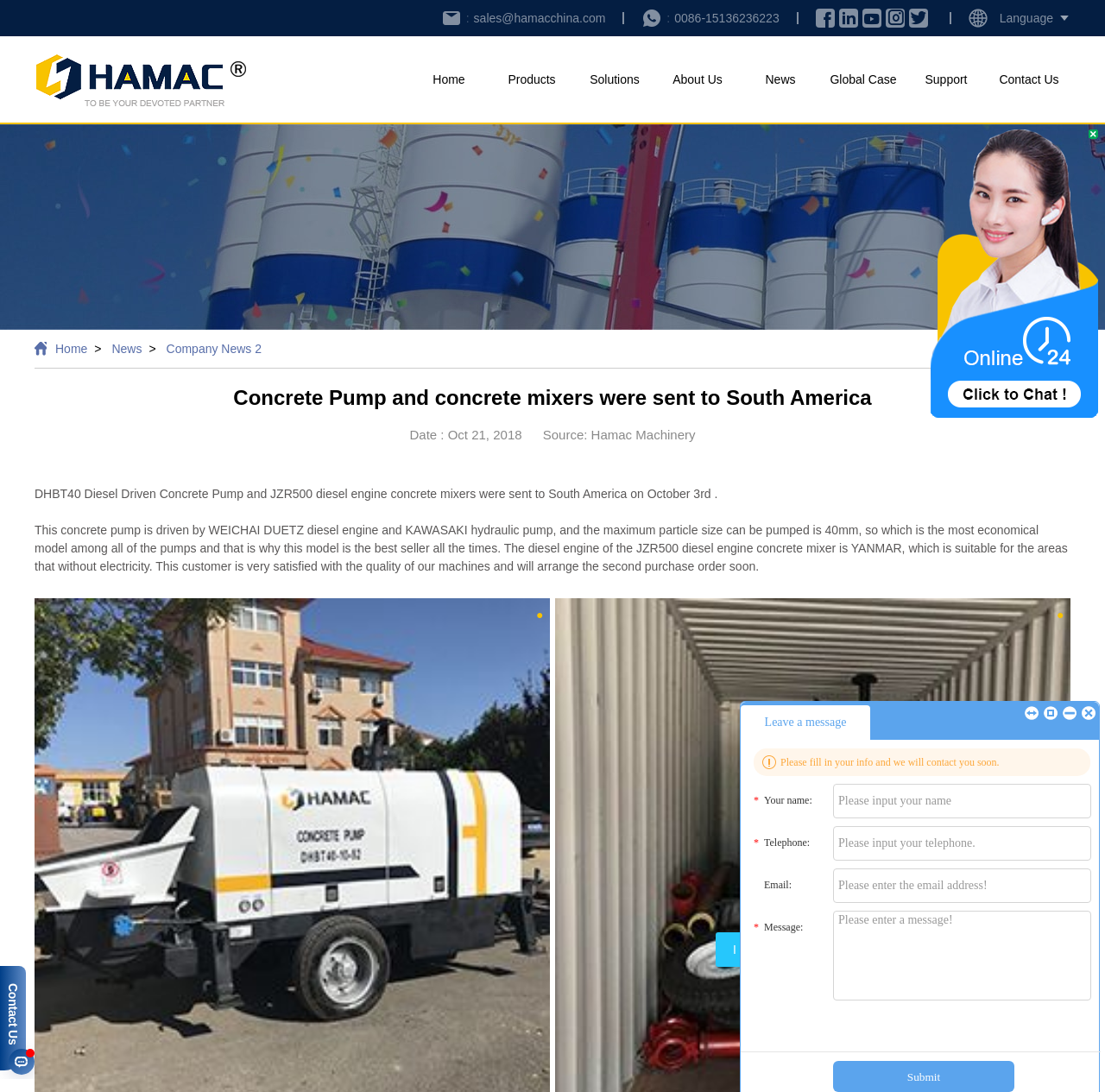What is the brand of the diesel engine used in the JZR500 diesel engine concrete mixer?
Please provide a full and detailed response to the question.

The brand of the diesel engine used in the JZR500 diesel engine concrete mixer is YANMAR, as mentioned in the description of the JZR500 diesel engine concrete mixer.